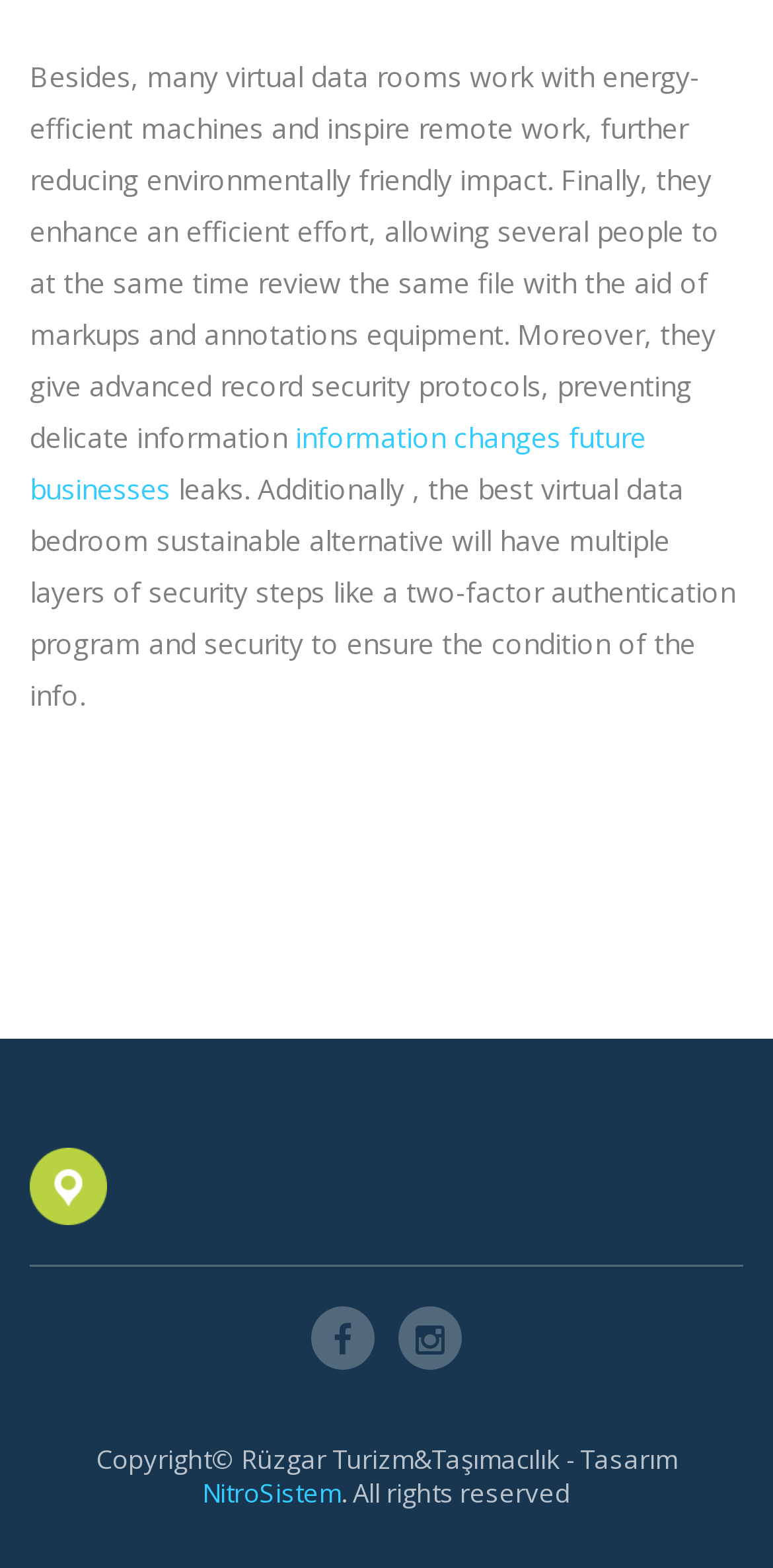What is the topic of the text?
Use the image to give a comprehensive and detailed response to the question.

The topic of the text can be inferred from the content of the StaticText elements, which mention 'virtual data rooms' and their benefits, such as reducing environmental impact and enhancing efficient effort.